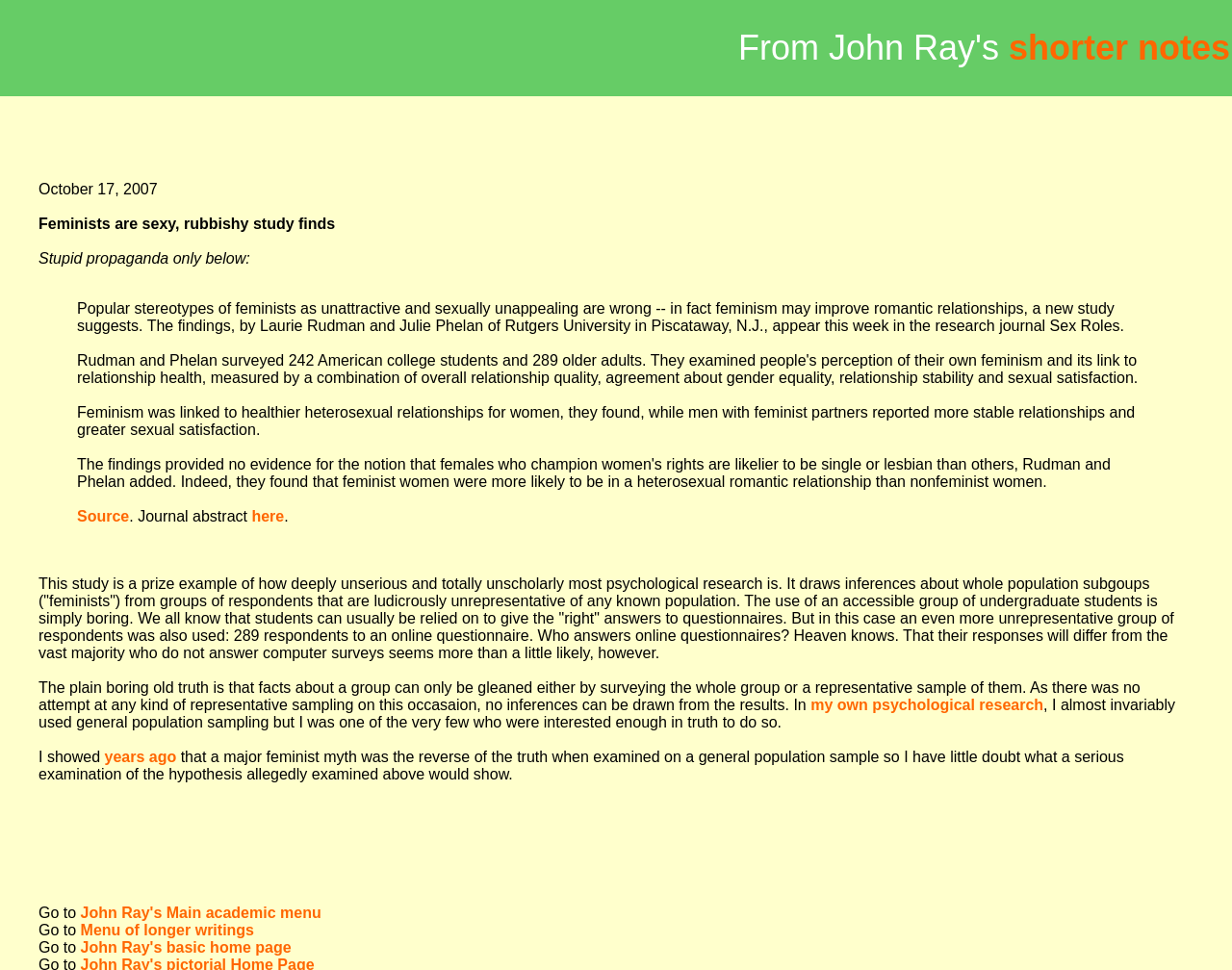What is the author's opinion on the study?
Please respond to the question with as much detail as possible.

The author's opinion on the study can be inferred from the static text elements 'This study is a prize example of how deeply unserious and totally unscholarly most psychological research is.' and 'The plain boring old truth is that facts about a group can only be gleaned either by surveying the whole group or a representative sample of them.', which suggest that the author is critical of the study's methodology and findings.